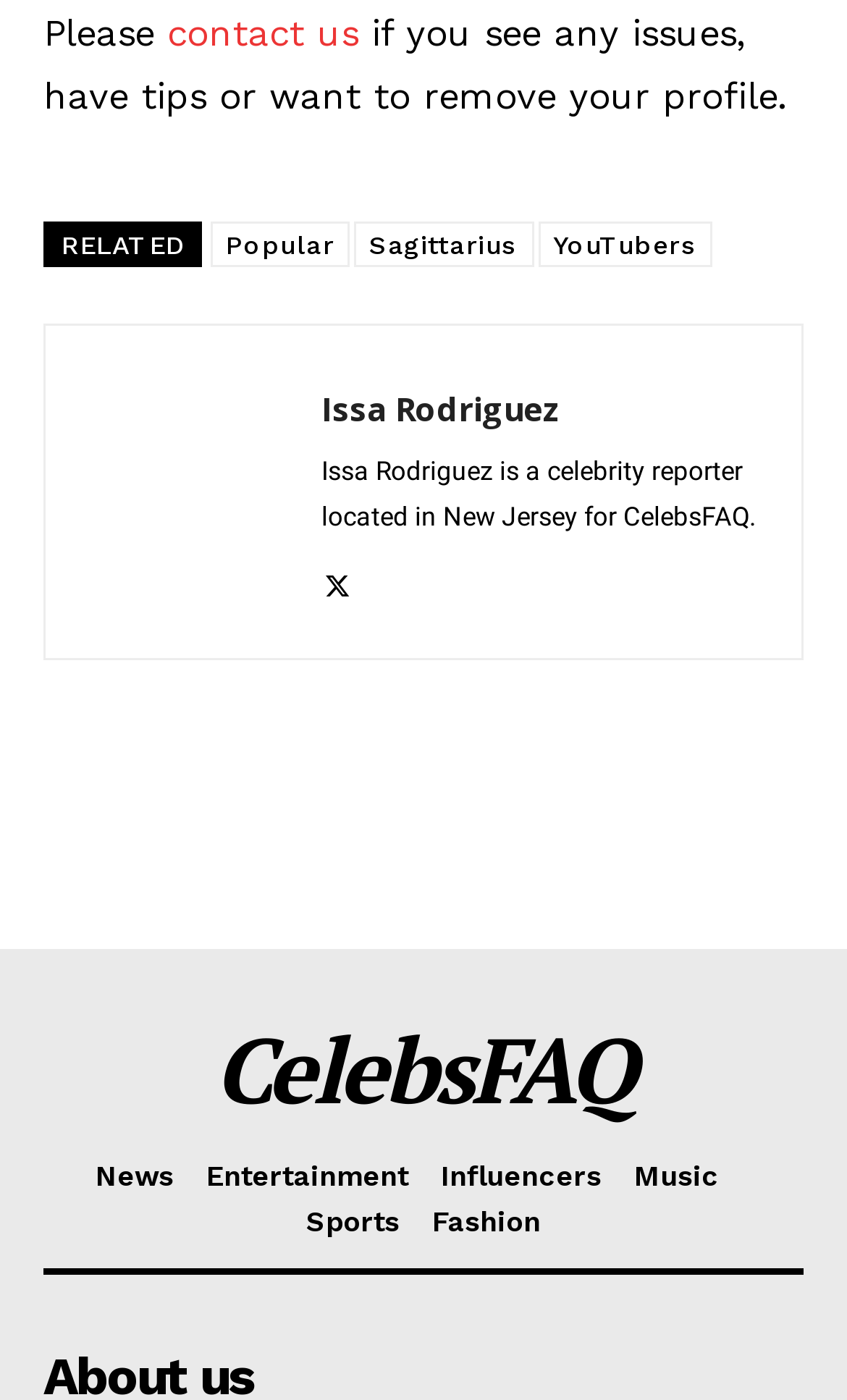Please answer the following question using a single word or phrase: 
What is the name of the website?

CelebsFAQ